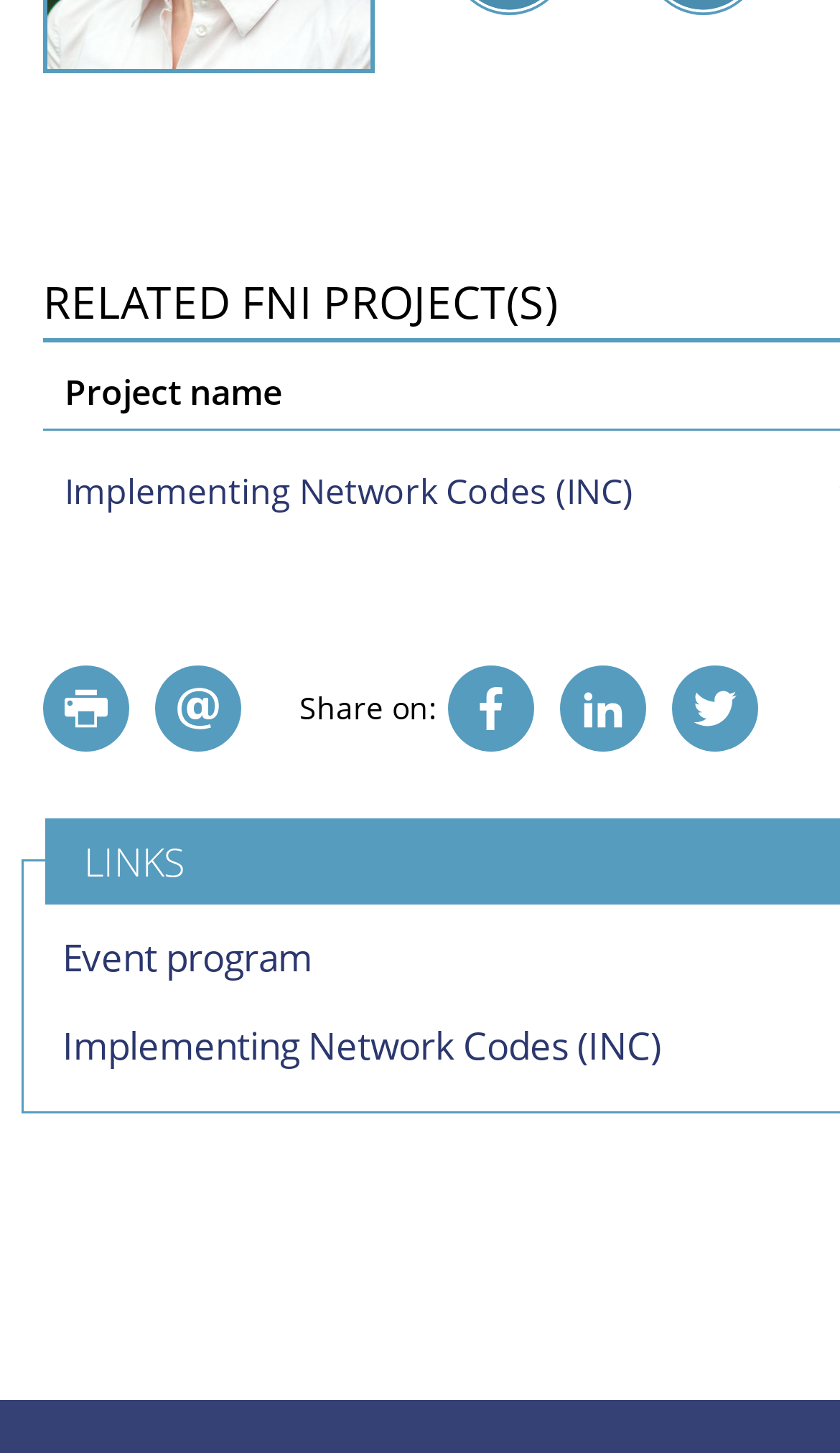Identify the bounding box coordinates for the region to click in order to carry out this instruction: "Click on the second social media link". Provide the coordinates using four float numbers between 0 and 1, formatted as [left, top, right, bottom].

[0.185, 0.458, 0.287, 0.518]